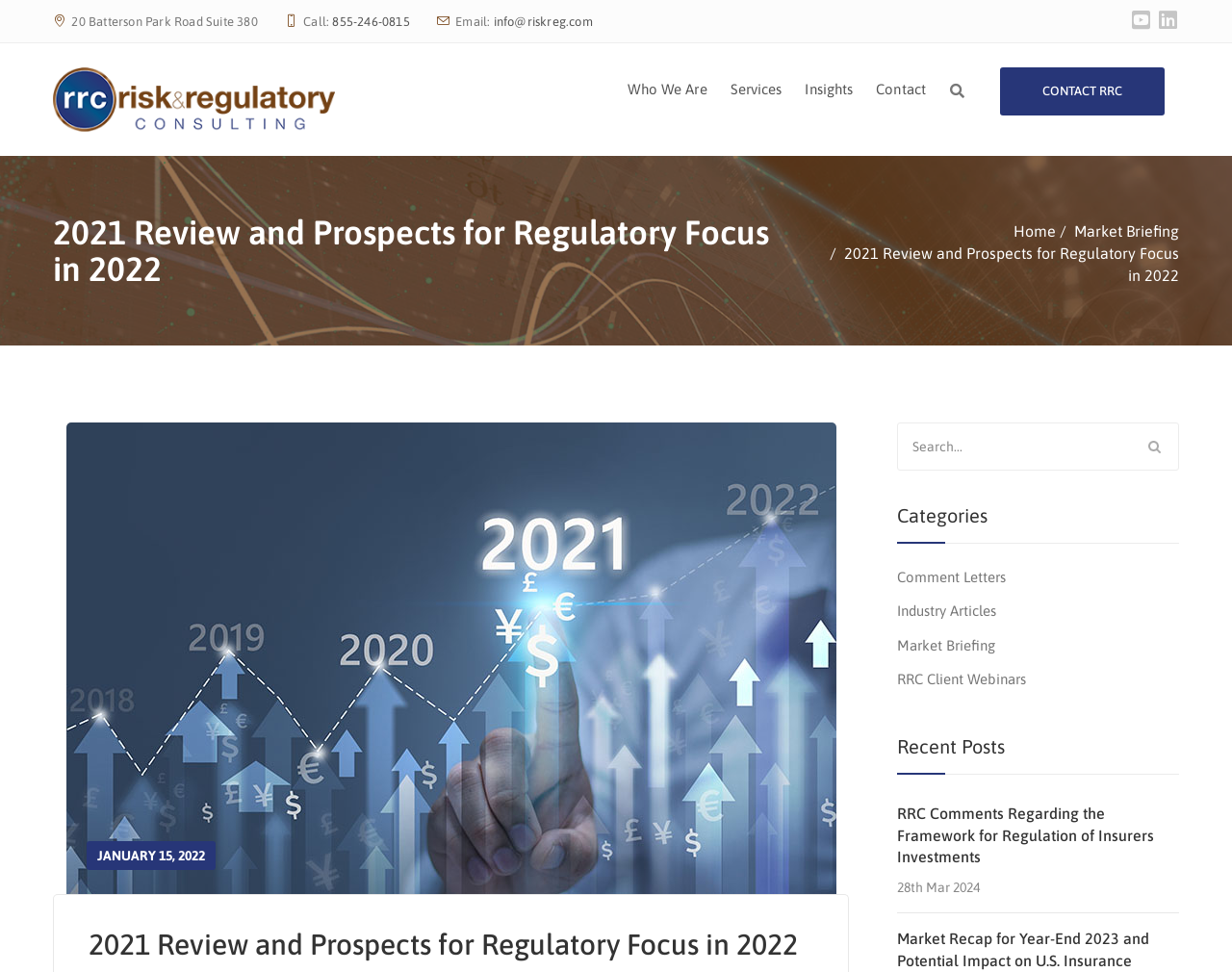Locate the bounding box coordinates of the region to be clicked to comply with the following instruction: "Call the phone number". The coordinates must be four float numbers between 0 and 1, in the form [left, top, right, bottom].

[0.27, 0.015, 0.333, 0.03]